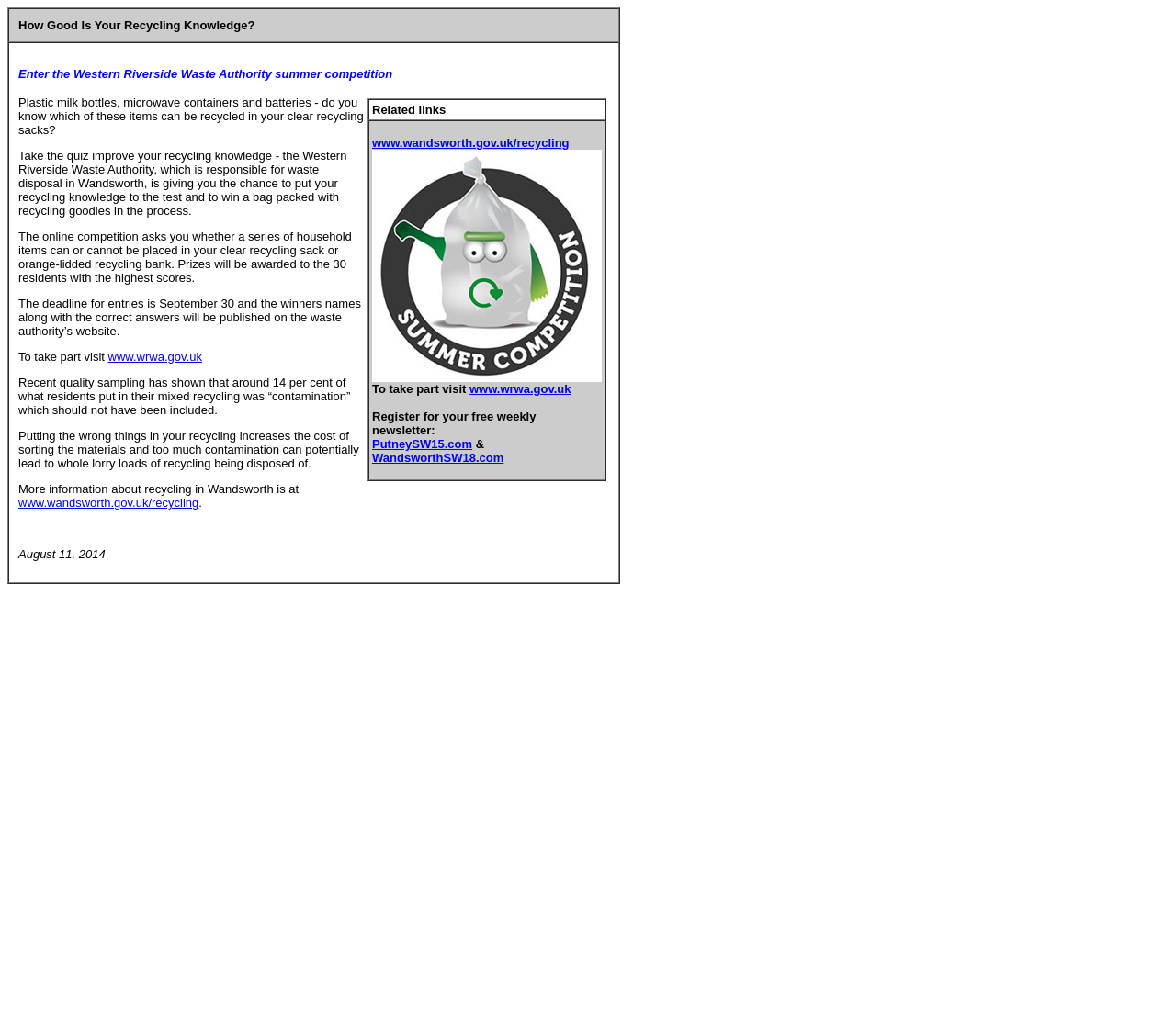Please examine the image and answer the question with a detailed explanation:
What percentage of mixed recycling is contamination?

According to the text, 'Recent quality sampling has shown that around 14 per cent of what residents put in their mixed recycling was “contamination” which should not have been included.' This indicates that 14 per cent of mixed recycling is contamination.